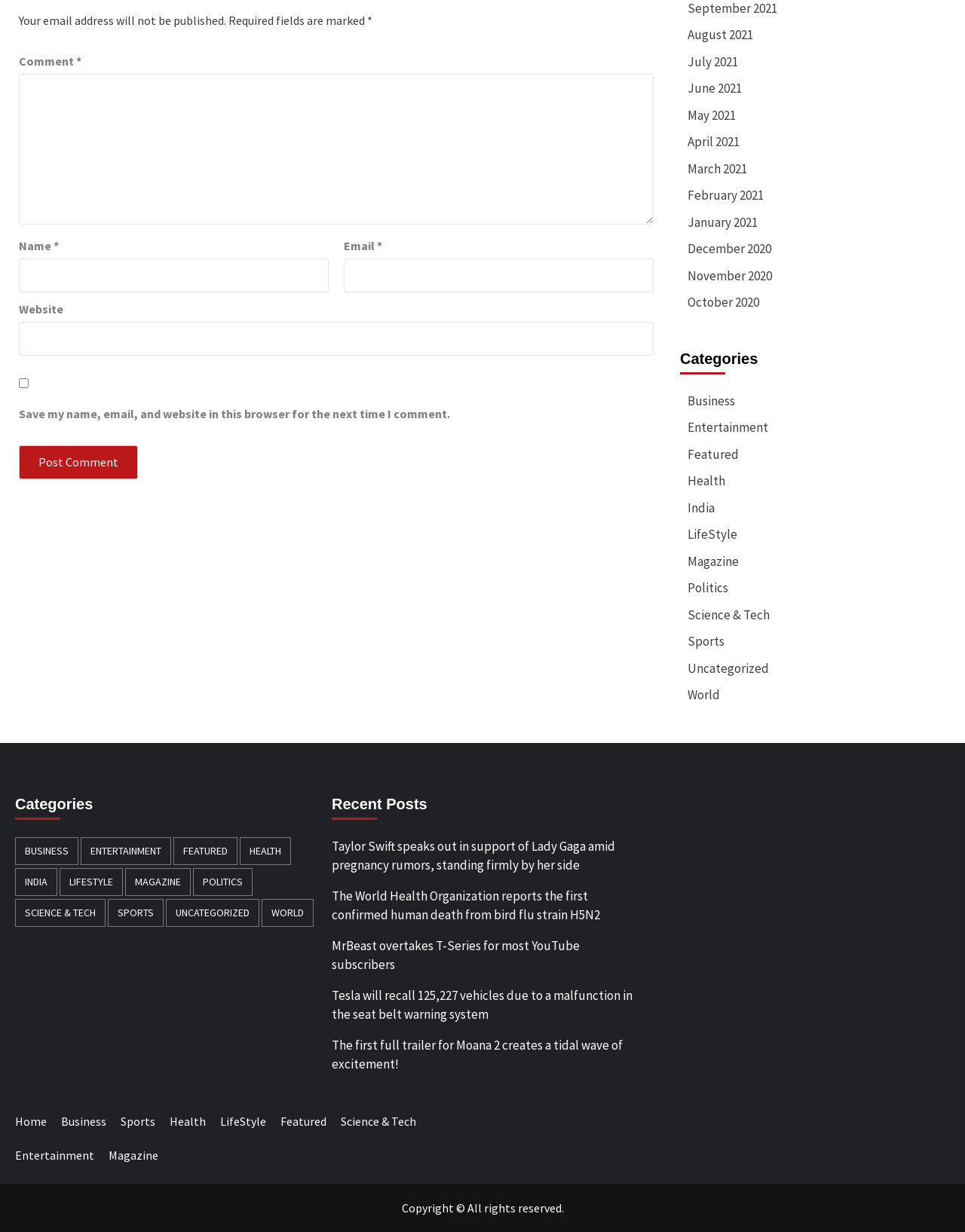Please give the bounding box coordinates of the area that should be clicked to fulfill the following instruction: "Enter a comment". The coordinates should be in the format of four float numbers from 0 to 1, i.e., [left, top, right, bottom].

[0.02, 0.06, 0.677, 0.182]